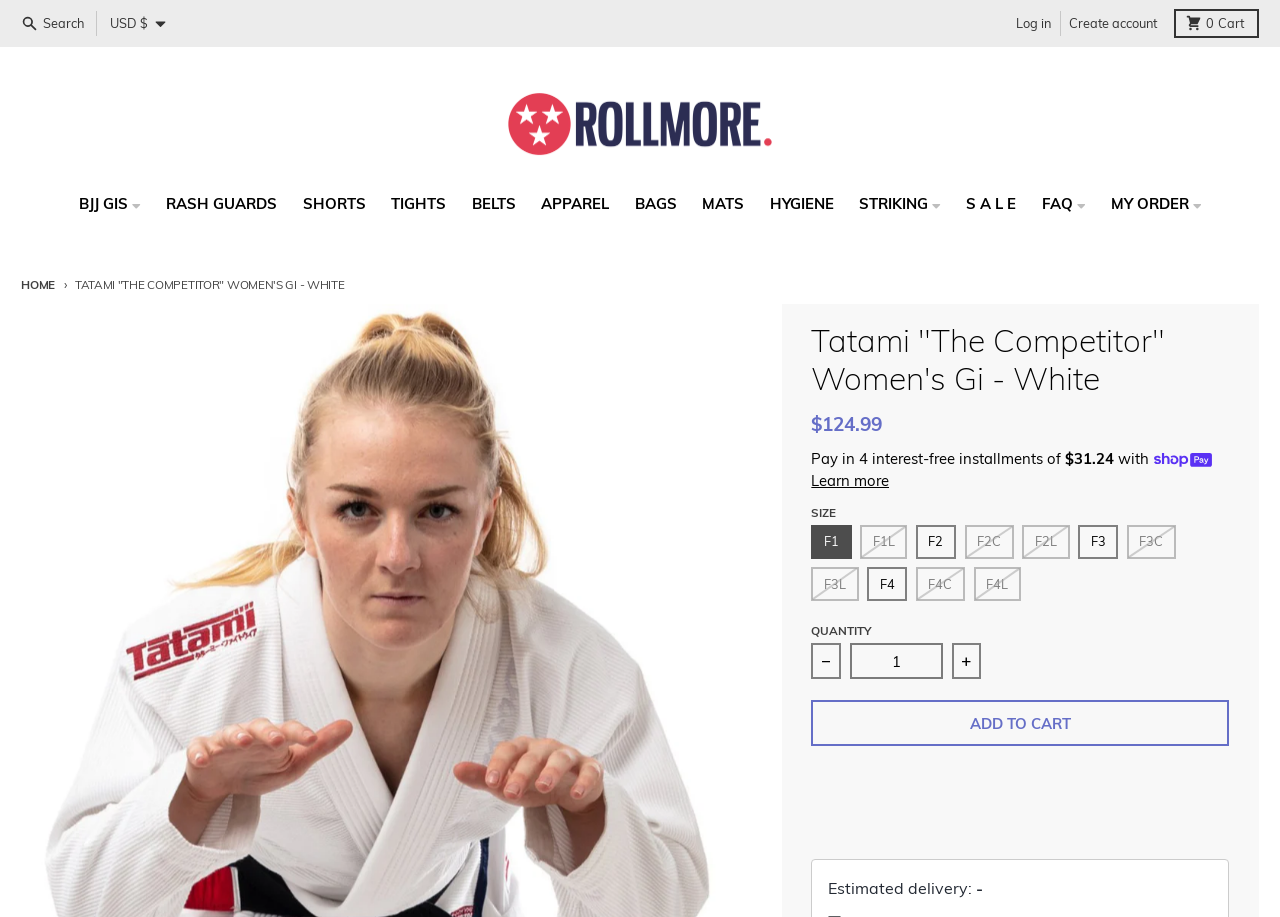Extract the main title from the webpage and generate its text.

Tatami "The Competitor" Women's Gi - White